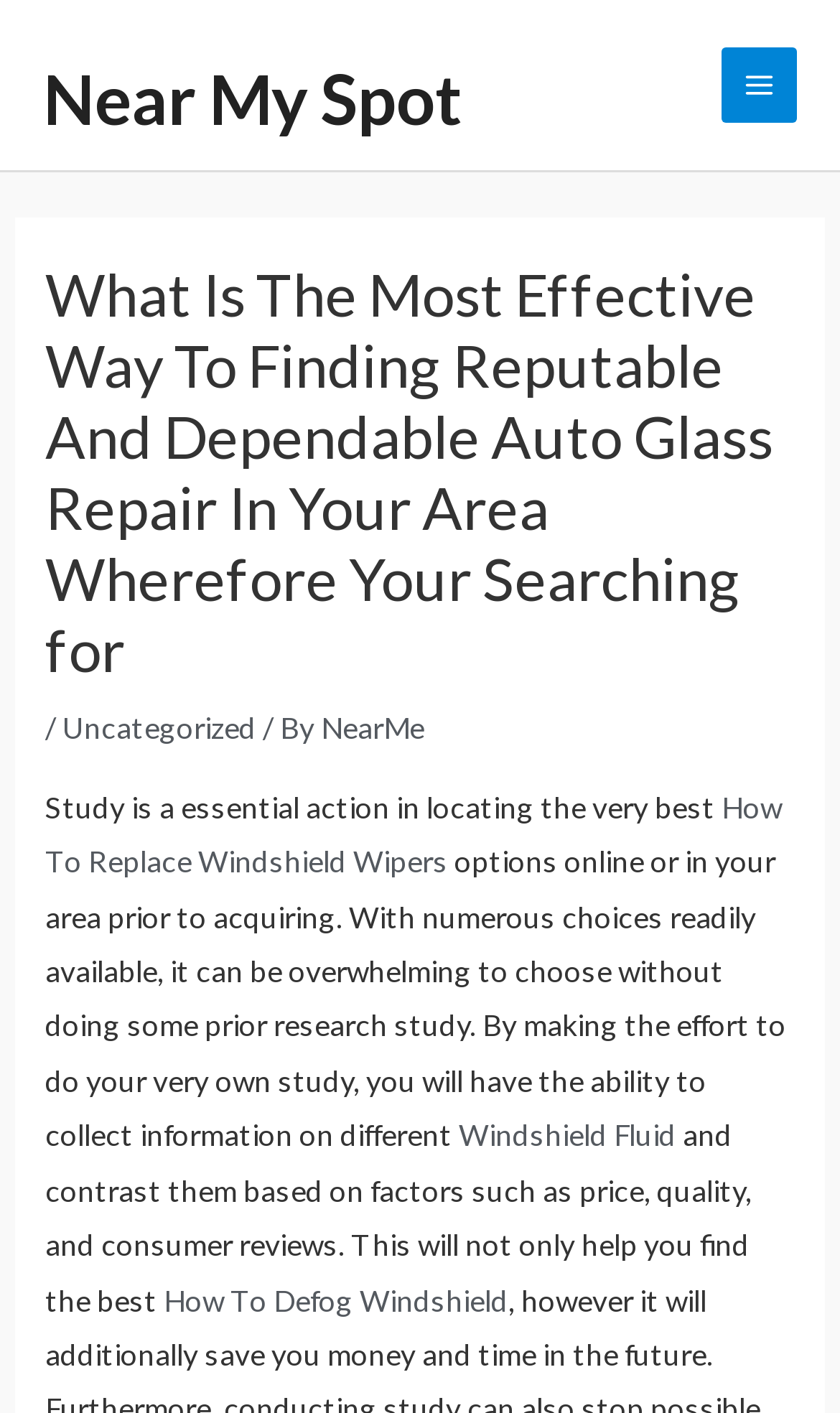What is the purpose of studying before acquiring auto glass repair services?
Please respond to the question with as much detail as possible.

According to the webpage, studying before acquiring auto glass repair services is essential to make informed decisions. The text 'By making the effort to do your very own study, you will have the ability to collect information on different options online or in your area prior to acquiring.' suggests that studying allows individuals to gather information and compare options based on factors such as price, quality, and consumer reviews, ultimately leading to making informed decisions.